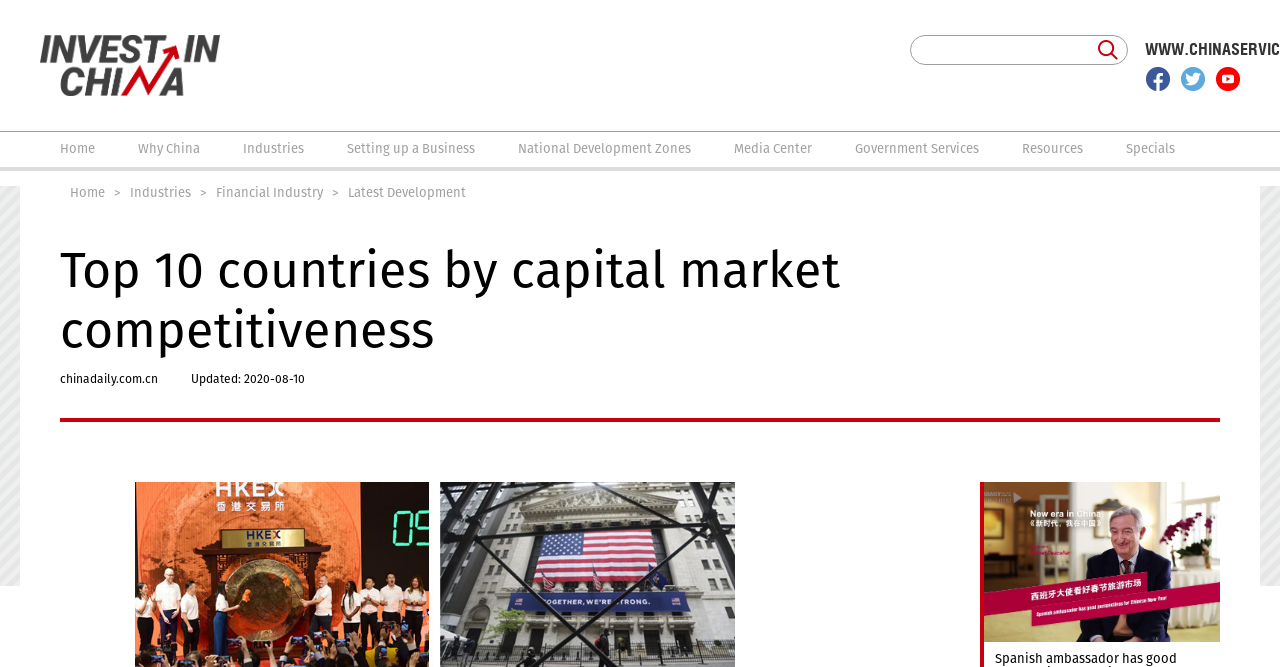Answer the question using only a single word or phrase: 
What is the rank of China's capital market in 2019?

Fifth